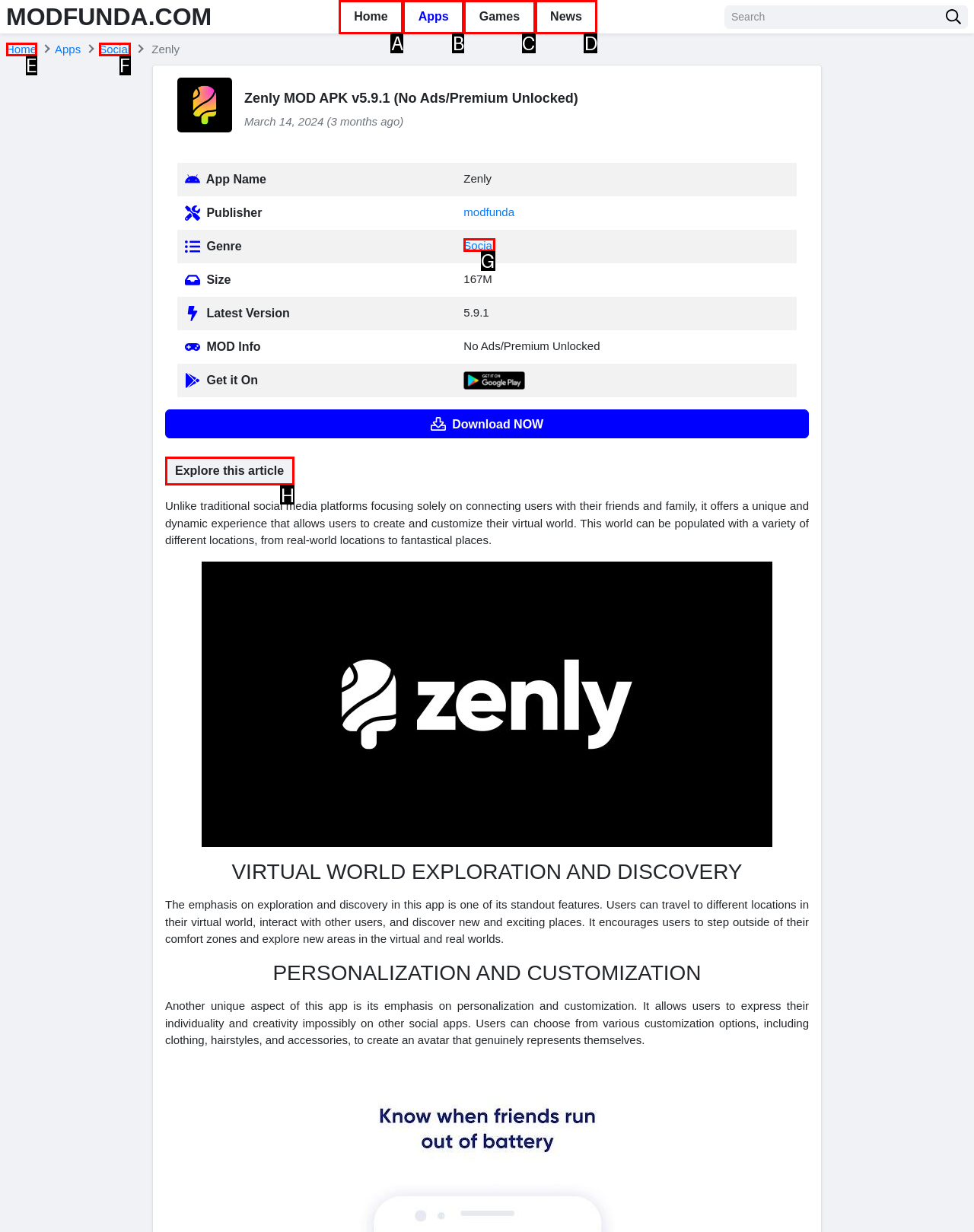Determine which element should be clicked for this task: Explore this article
Answer with the letter of the selected option.

H